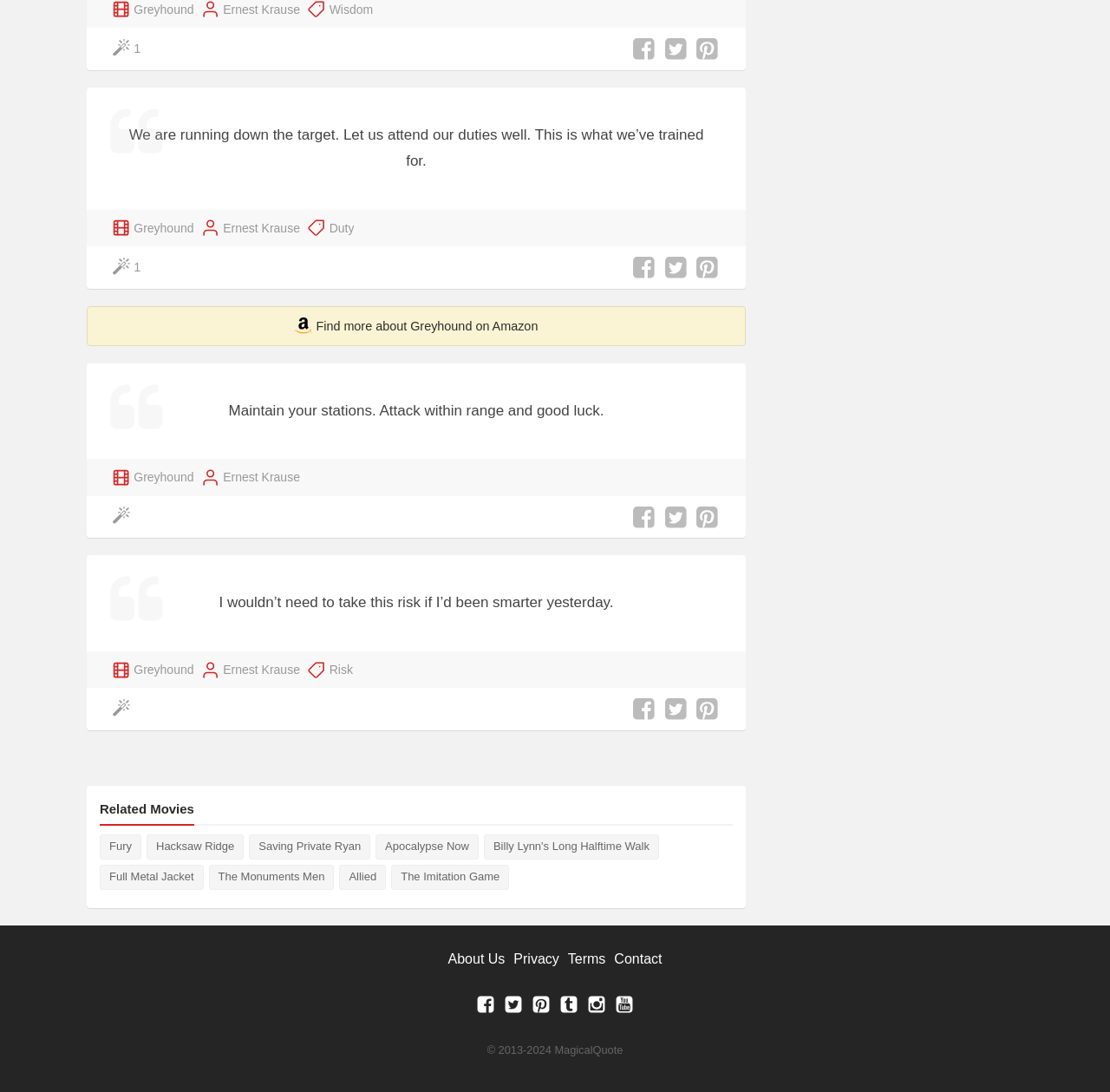Locate the UI element that matches the description About Us in the webpage screenshot. Return the bounding box coordinates in the format (top-left x, top-left y, bottom-right x, bottom-right y), with values ranging from 0 to 1.

[0.404, 0.871, 0.455, 0.885]